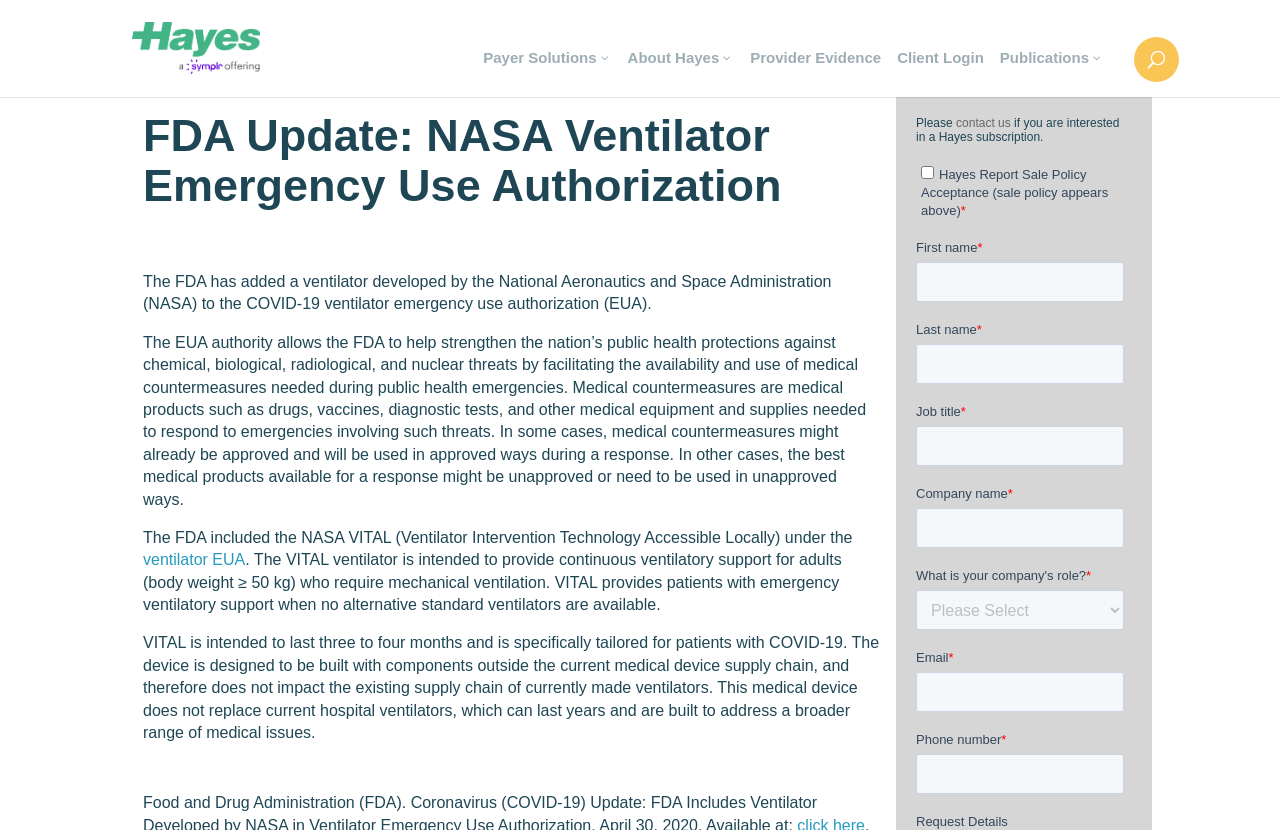Pinpoint the bounding box coordinates of the area that should be clicked to complete the following instruction: "Click on the 'Hayes, now a part of symplr' link". The coordinates must be given as four float numbers between 0 and 1, i.e., [left, top, right, bottom].

[0.103, 0.046, 0.253, 0.067]